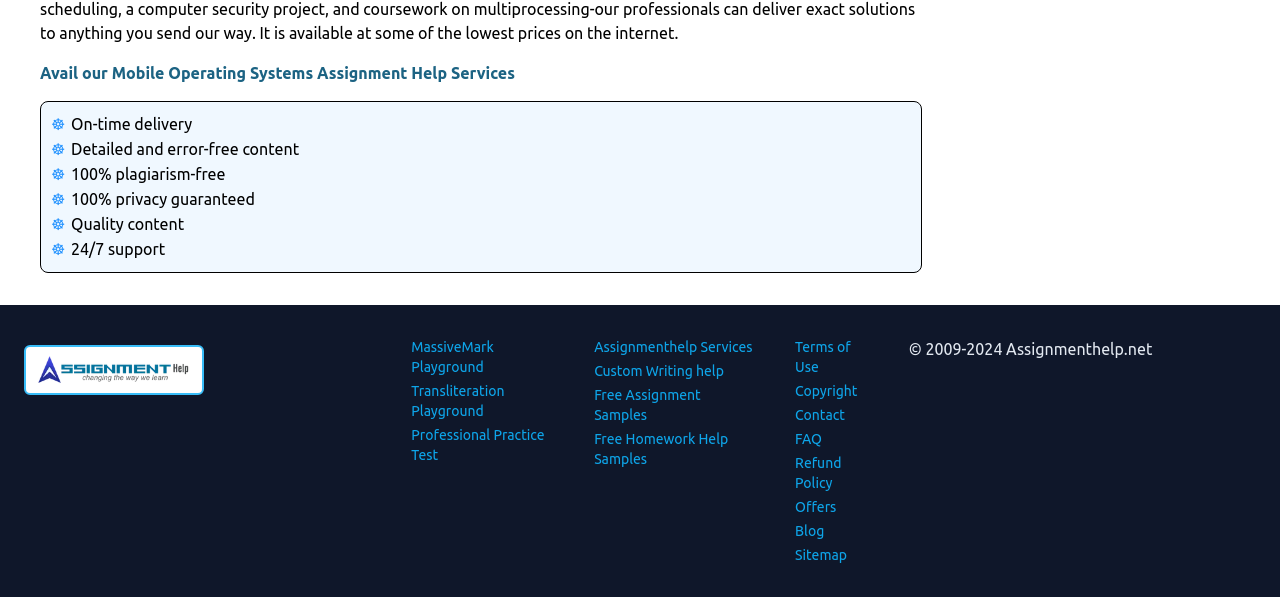Given the element description "Free Homework Help Samples", identify the bounding box of the corresponding UI element.

[0.464, 0.722, 0.569, 0.783]